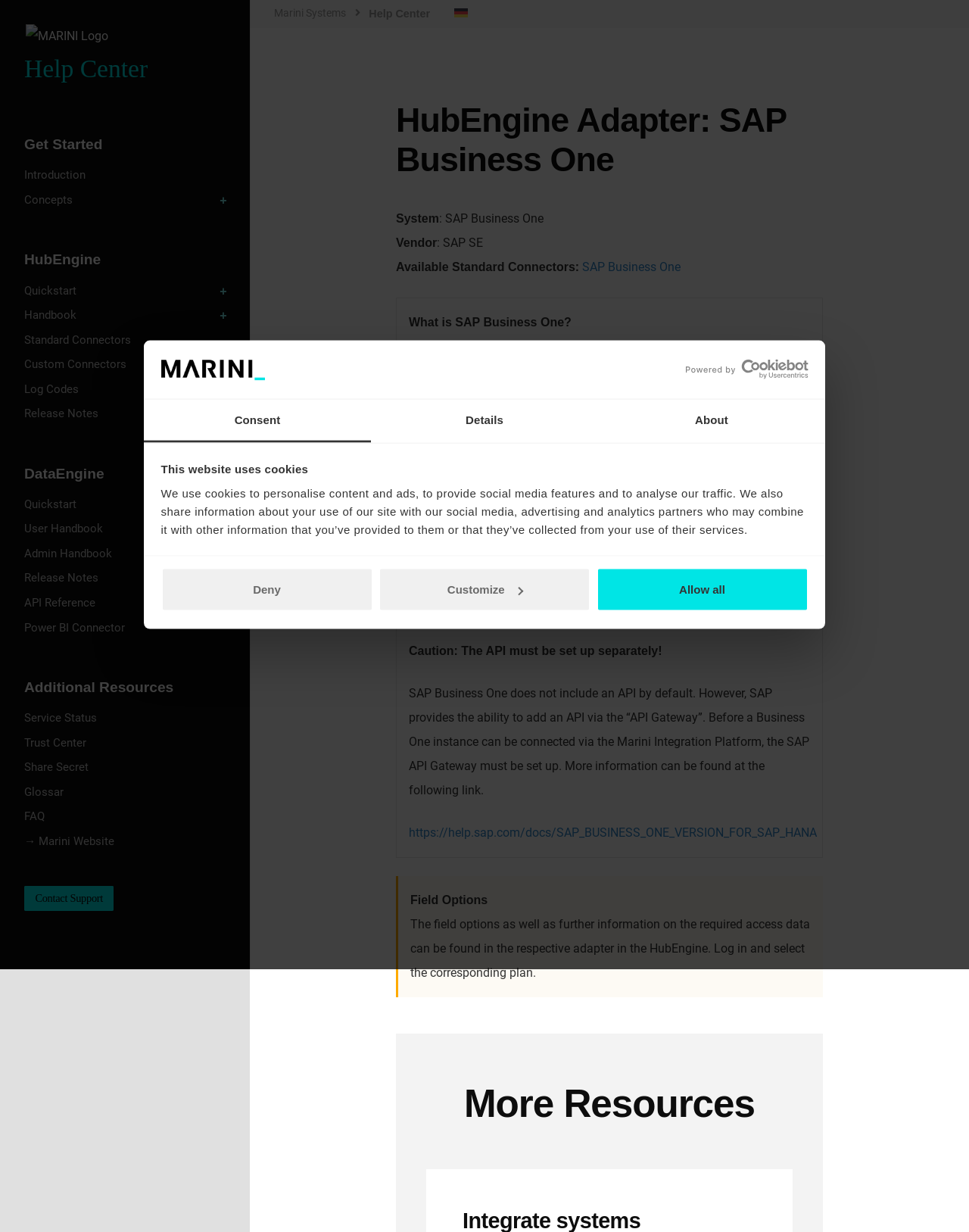Please specify the bounding box coordinates of the element that should be clicked to execute the given instruction: 'Sign up for the newsletter'. Ensure the coordinates are four float numbers between 0 and 1, expressed as [left, top, right, bottom].

None